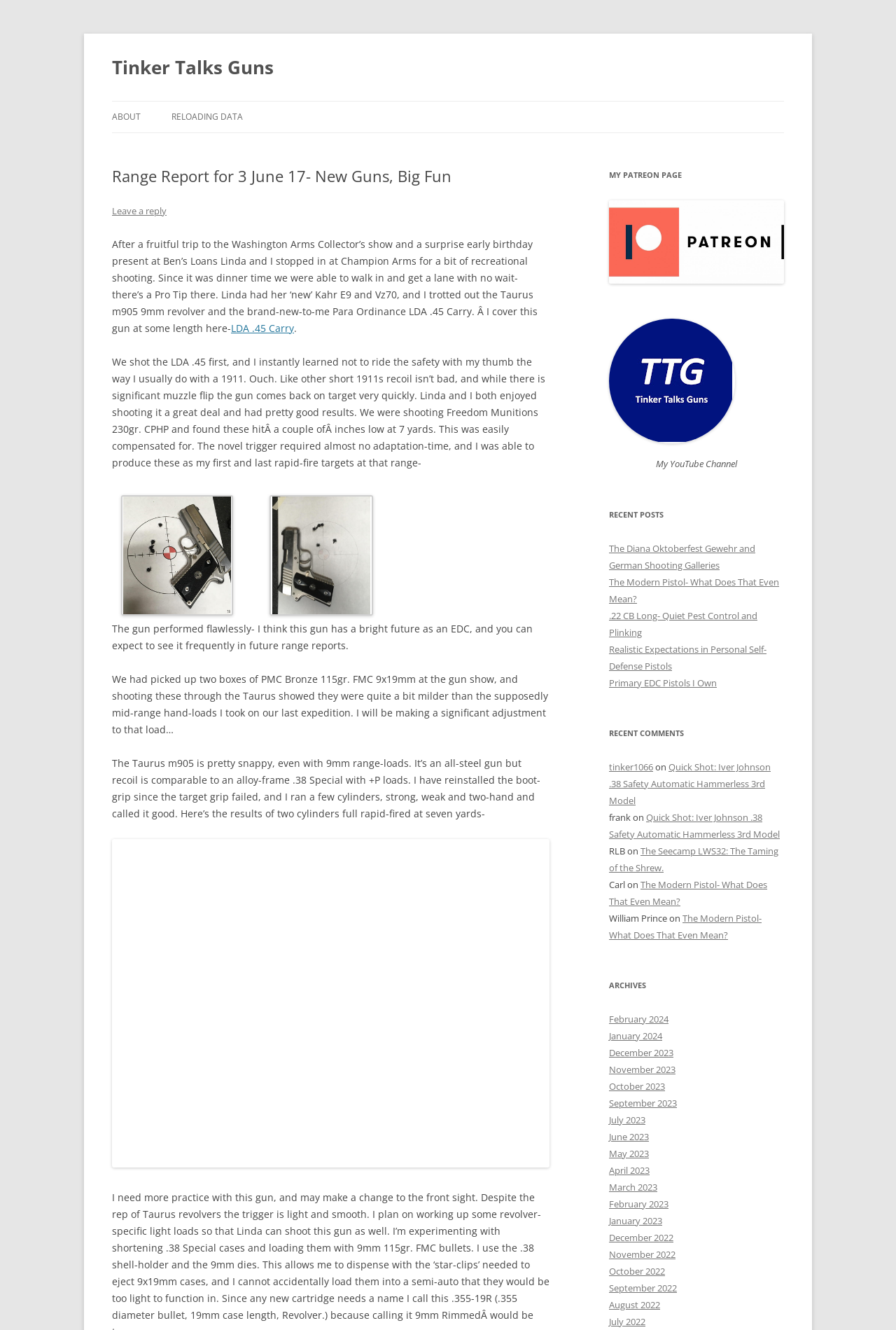What is the name of the blog?
Answer the question with detailed information derived from the image.

I determined the answer by looking at the heading element with the text 'Tinker Talks Guns' which is likely the title of the blog.